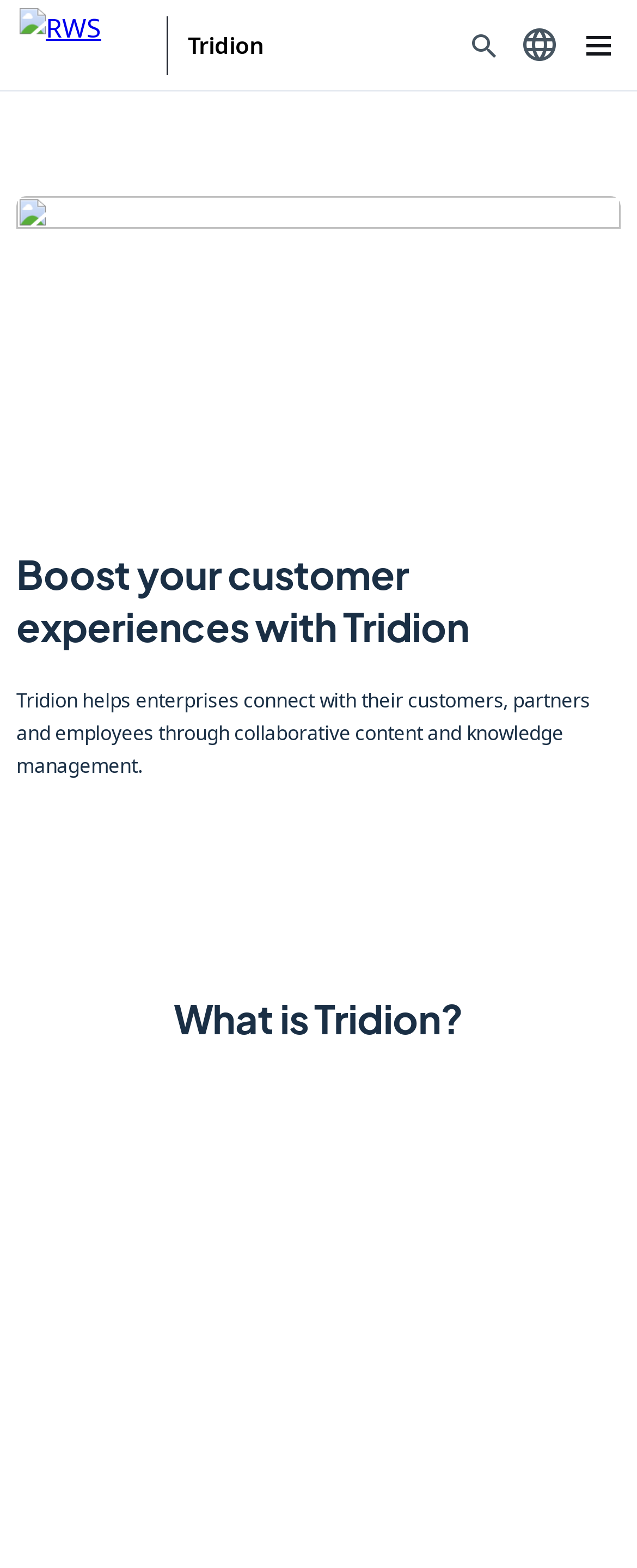Identify the bounding box coordinates for the UI element described as follows: "Tridion". Ensure the coordinates are four float numbers between 0 and 1, formatted as [left, top, right, bottom].

[0.295, 0.022, 0.414, 0.036]